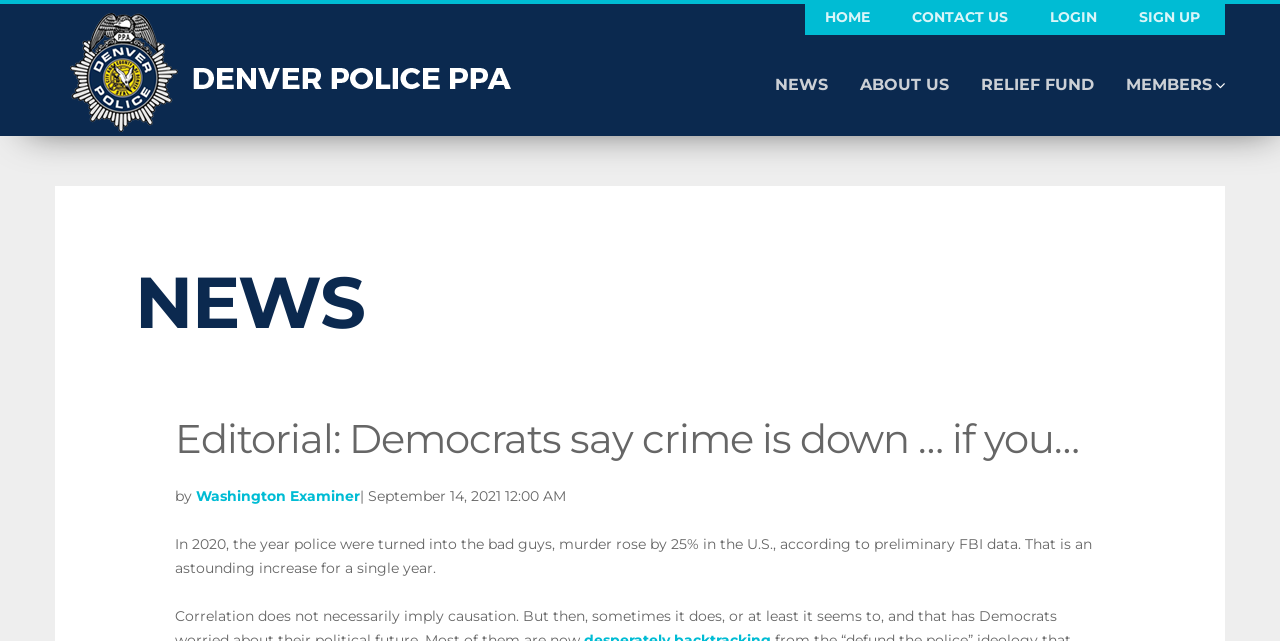Locate the bounding box coordinates of the clickable region necessary to complete the following instruction: "go to home page". Provide the coordinates in the format of four float numbers between 0 and 1, i.e., [left, top, right, bottom].

[0.641, 0.0, 0.684, 0.055]